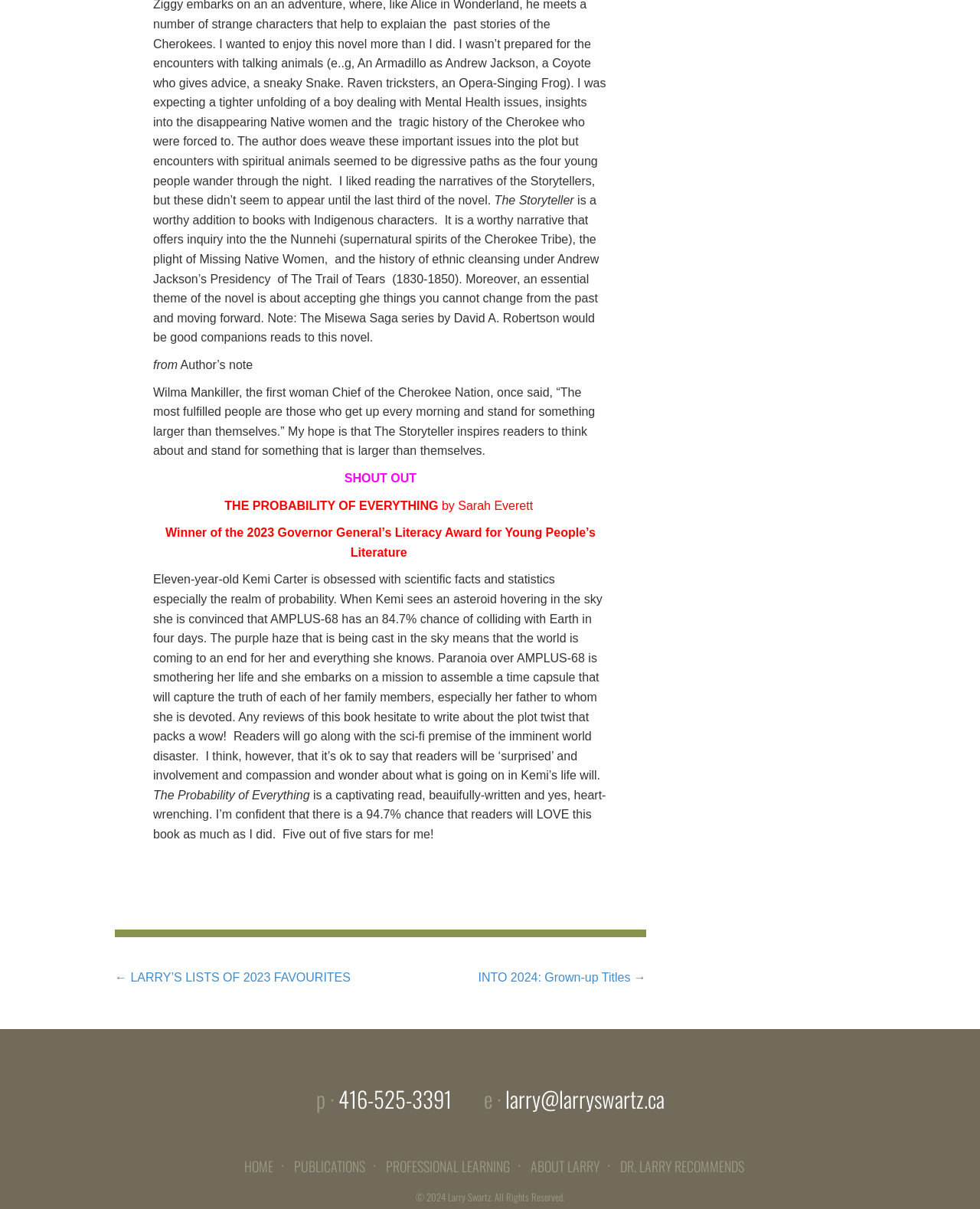Can you specify the bounding box coordinates for the region that should be clicked to fulfill this instruction: "Click on 'PUBLICATIONS'".

[0.3, 0.956, 0.372, 0.973]